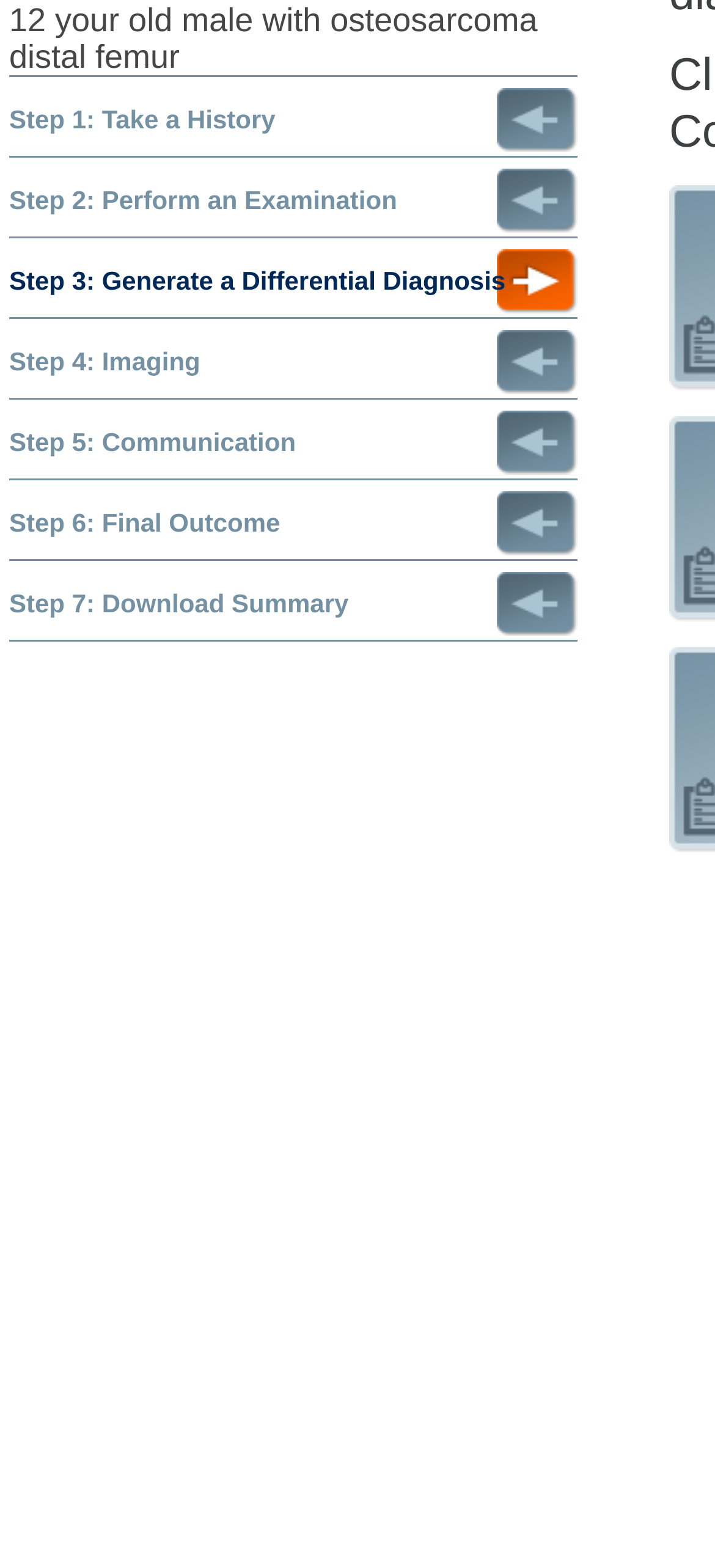Provide the bounding box coordinates for the UI element that is described by this text: "Step 6: Final Outcome". The coordinates should be in the form of four float numbers between 0 and 1: [left, top, right, bottom].

[0.013, 0.314, 0.808, 0.354]